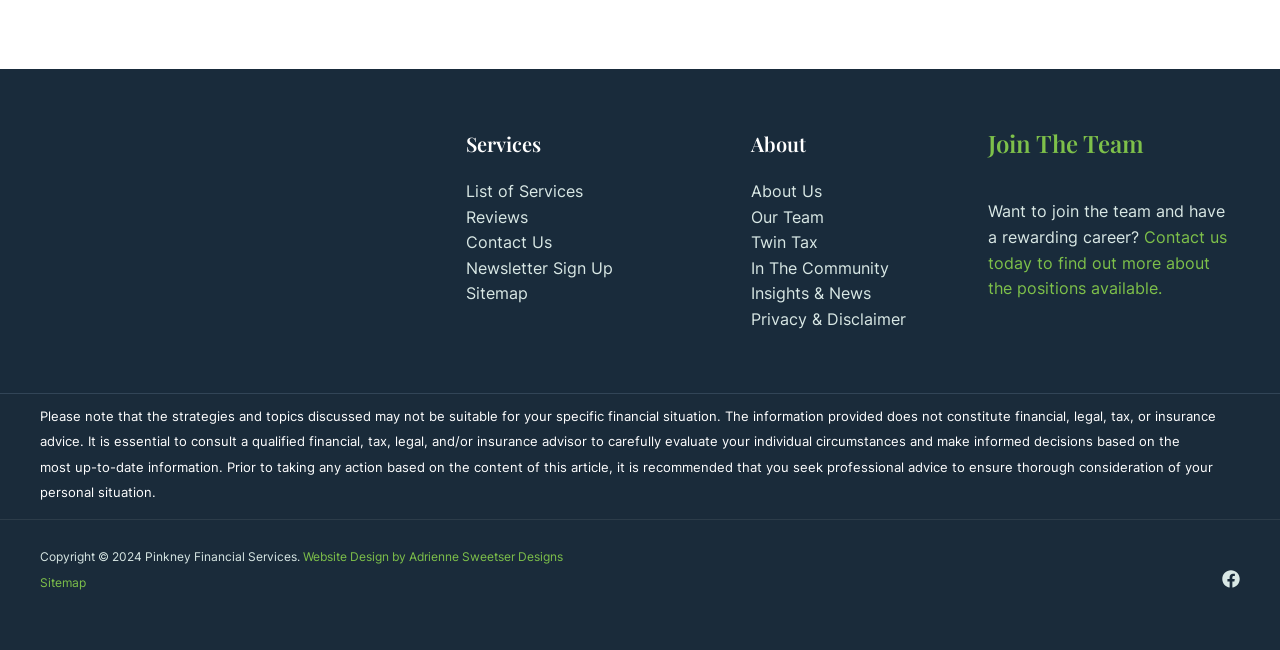Give a one-word or short-phrase answer to the following question: 
How many footer widgets are there?

4